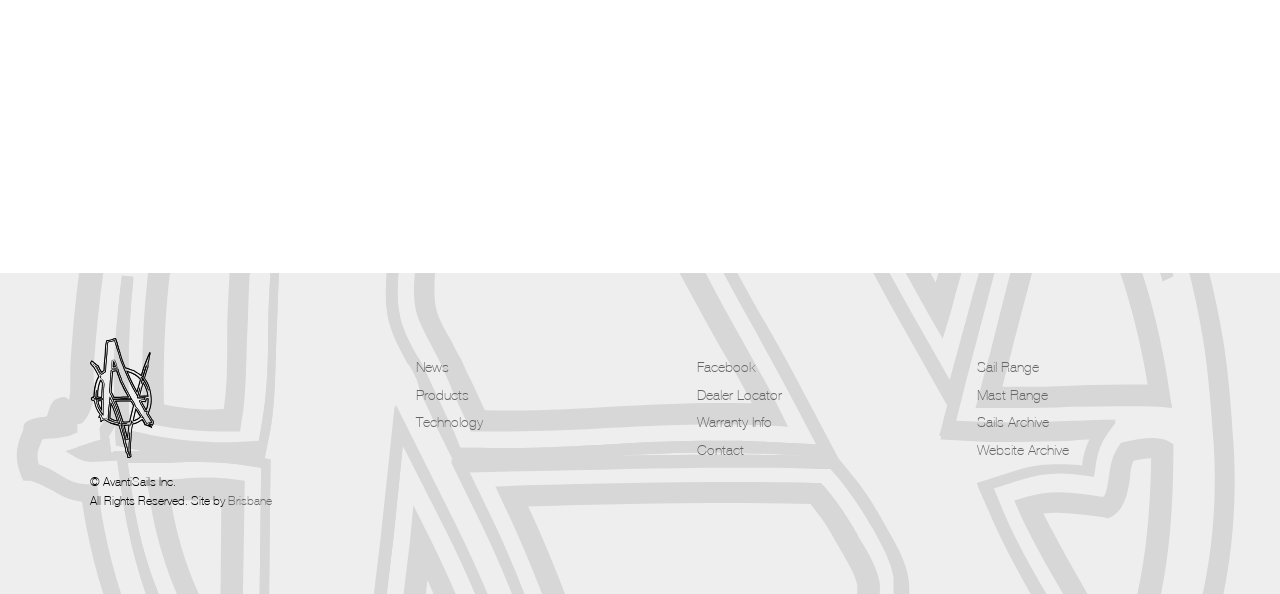Please determine the bounding box coordinates for the element with the description: "Mast Range".

[0.728, 0.649, 0.93, 0.682]